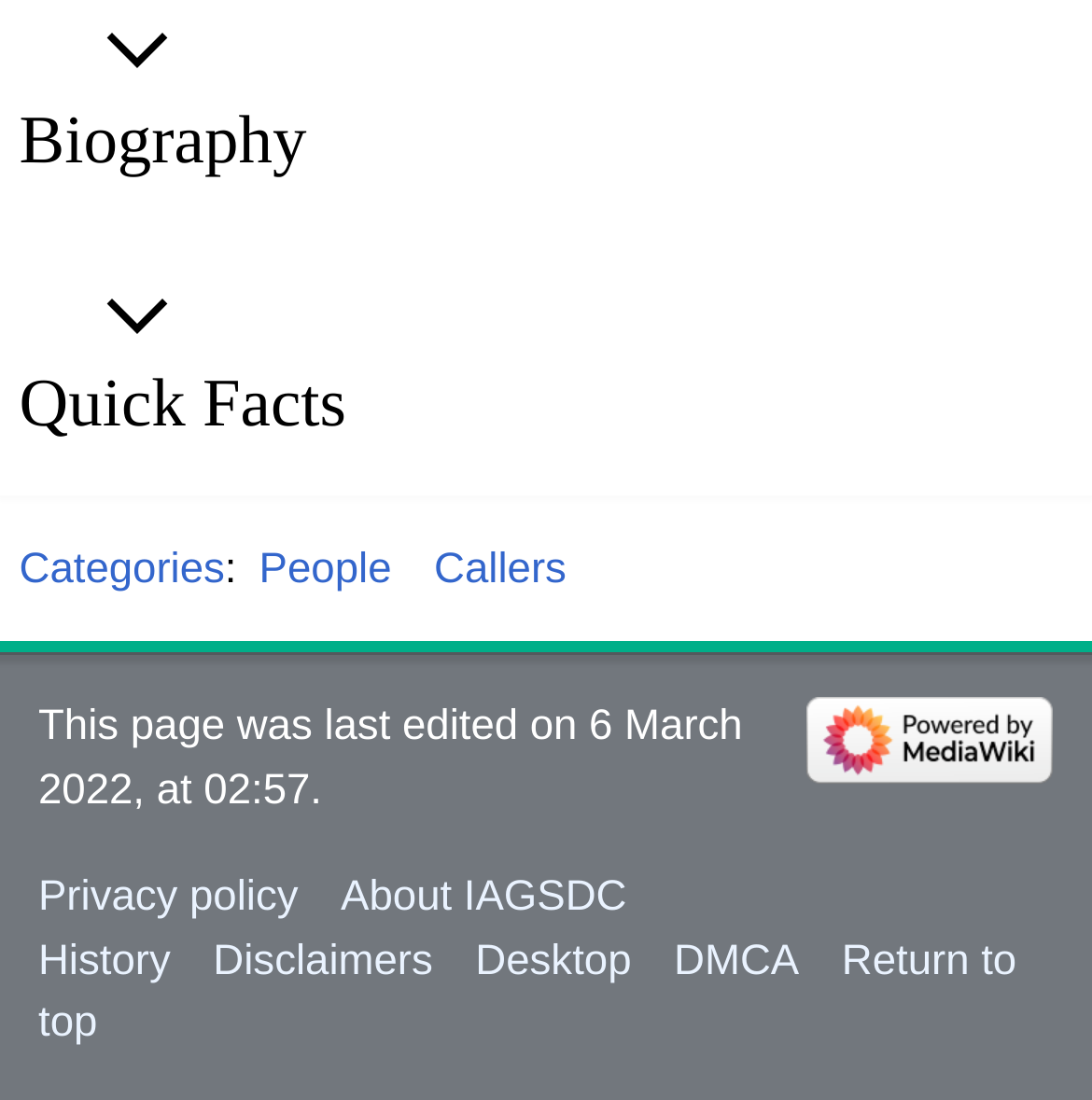How many links are there in the footer section?
Please answer using one word or phrase, based on the screenshot.

7